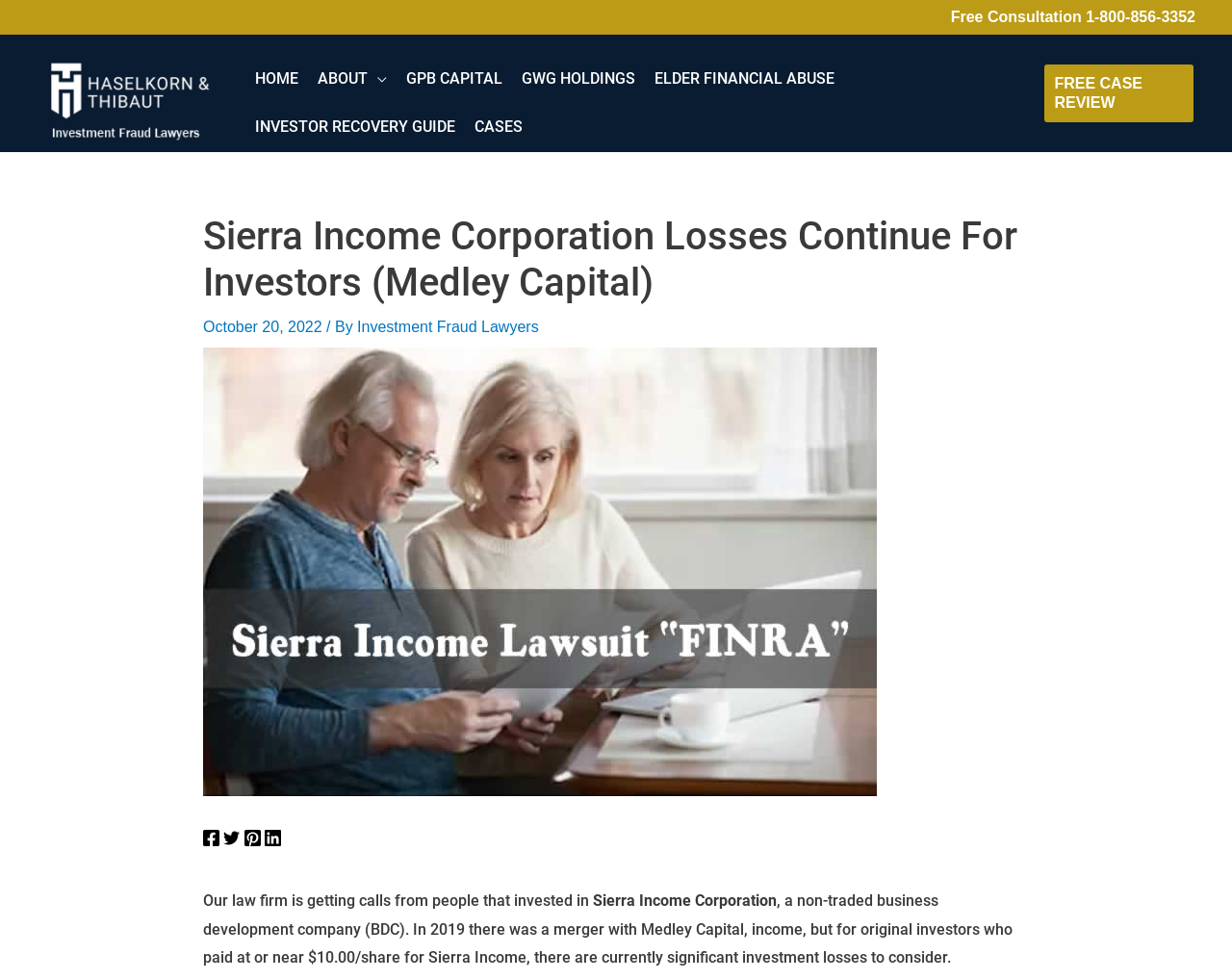Identify and provide the bounding box for the element described by: "parent_node: ABOUT aria-label="Menu Toggle"".

[0.298, 0.066, 0.314, 0.095]